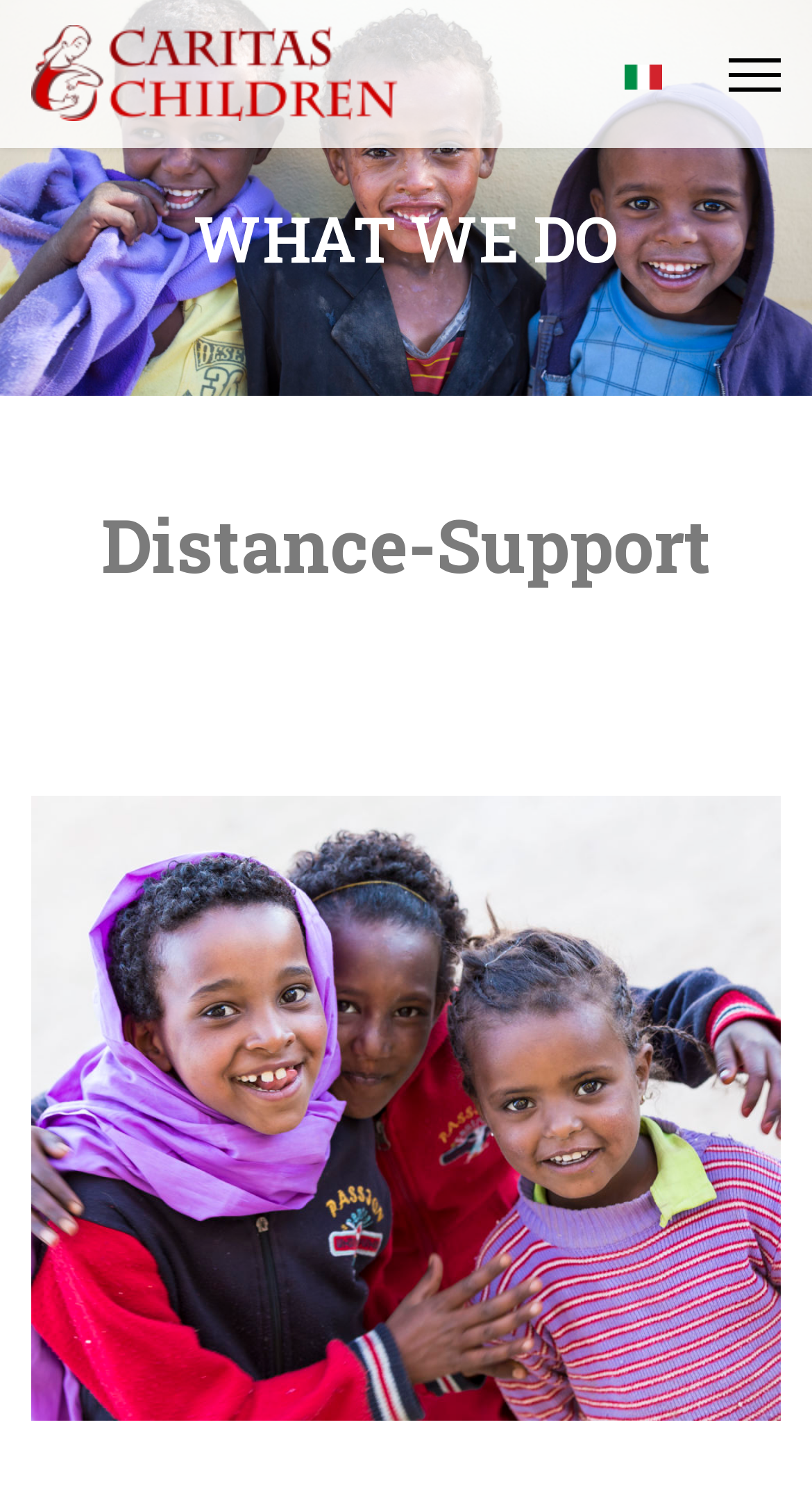Based on the image, provide a detailed response to the question:
What is the name of the organization?

The name of the organization can be found in the top-left corner of the webpage, where there is a link and an image with the text 'Caritas Children'.